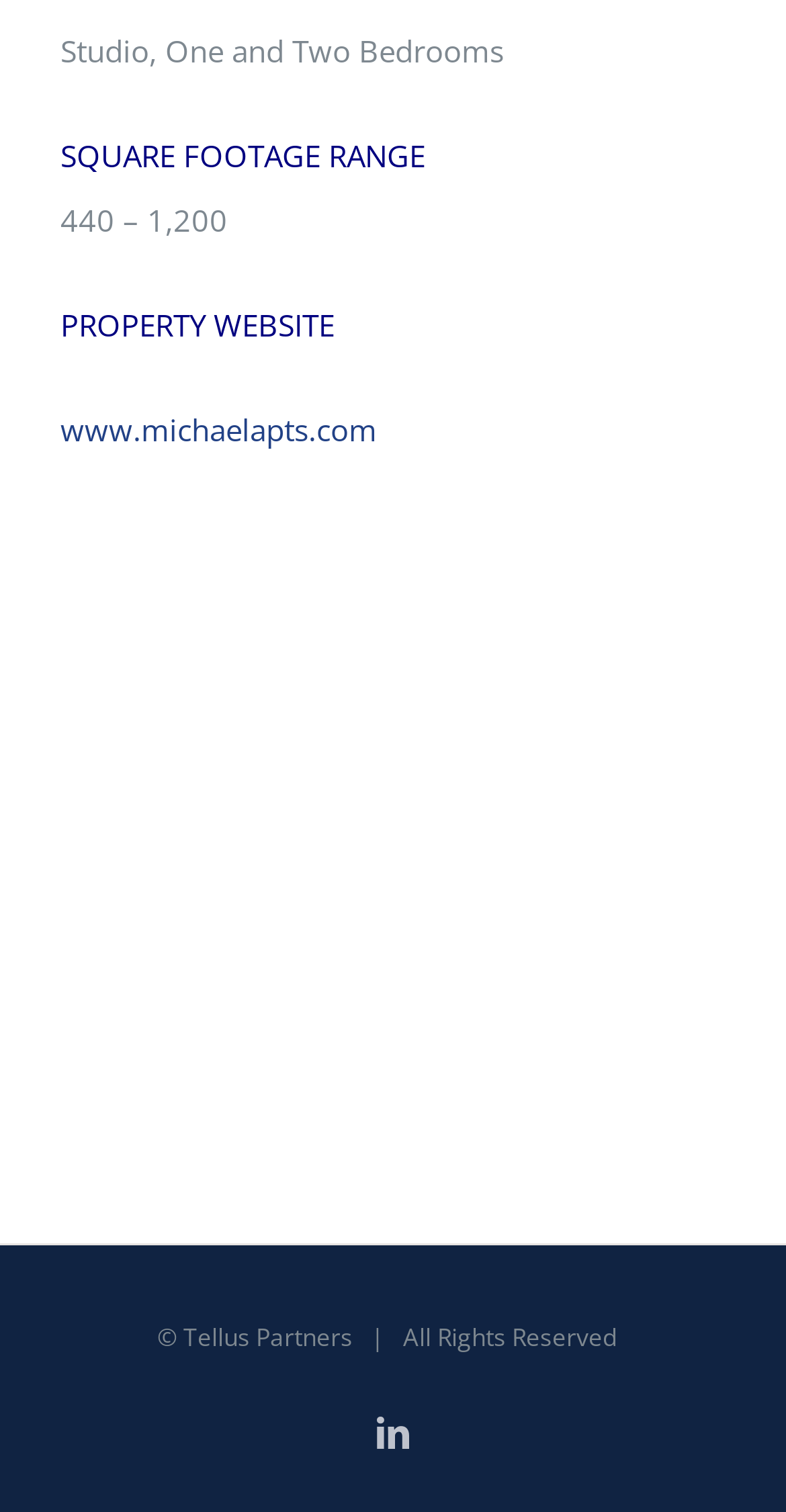Analyze the image and answer the question with as much detail as possible: 
What is the copyright symbol?

I found the answer by looking at the text '©' which is located at the bottom of the page, in the copyright section.